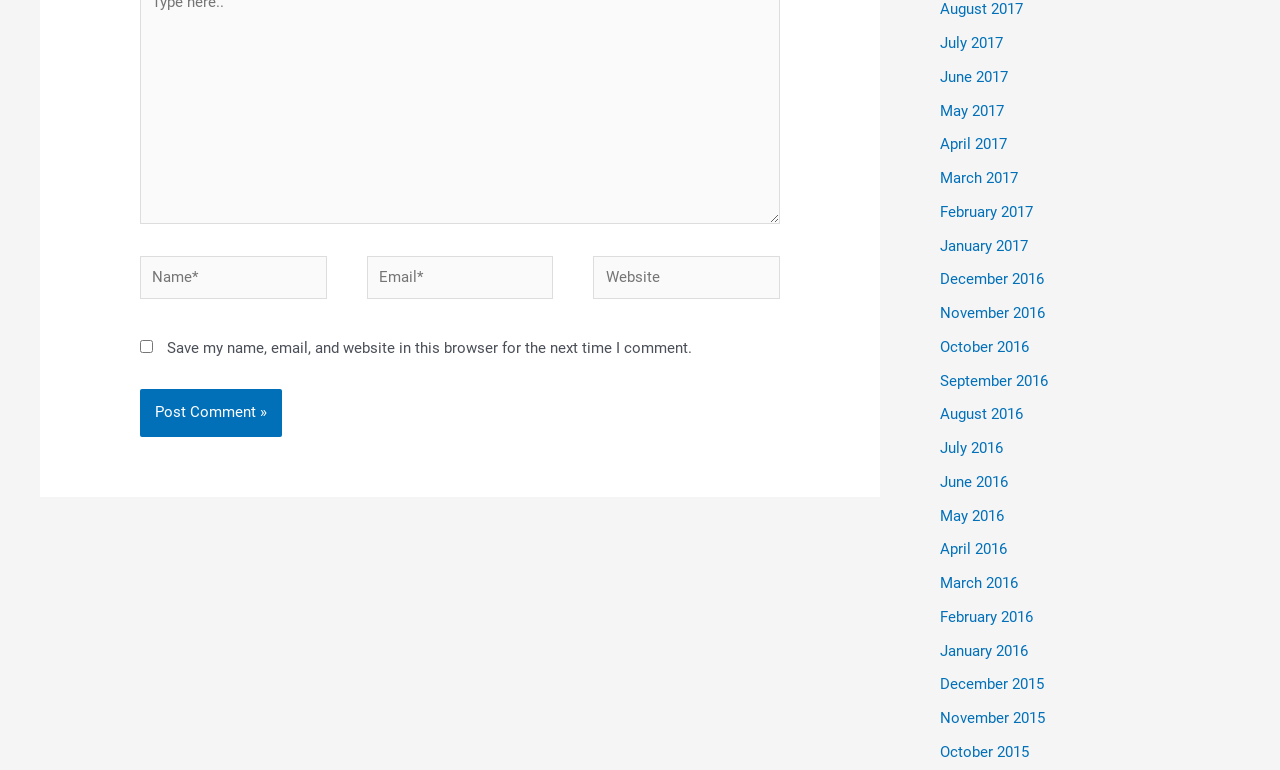Find and indicate the bounding box coordinates of the region you should select to follow the given instruction: "Enter your website".

[0.464, 0.333, 0.609, 0.388]